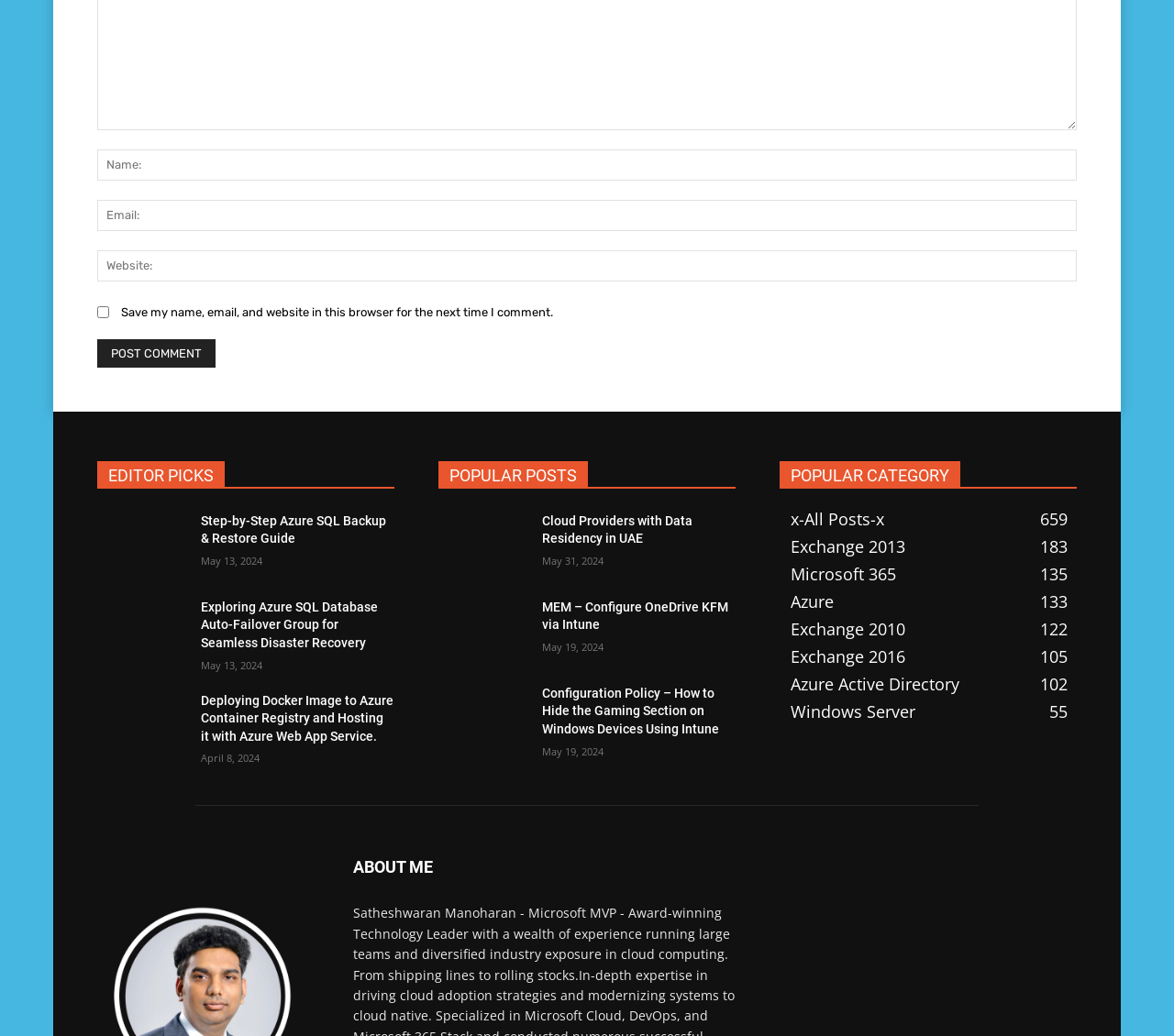Using the webpage screenshot and the element description Azure Active Directory102, determine the bounding box coordinates. Specify the coordinates in the format (top-left x, top-left y, bottom-right x, bottom-right y) with values ranging from 0 to 1.

[0.673, 0.649, 0.817, 0.671]